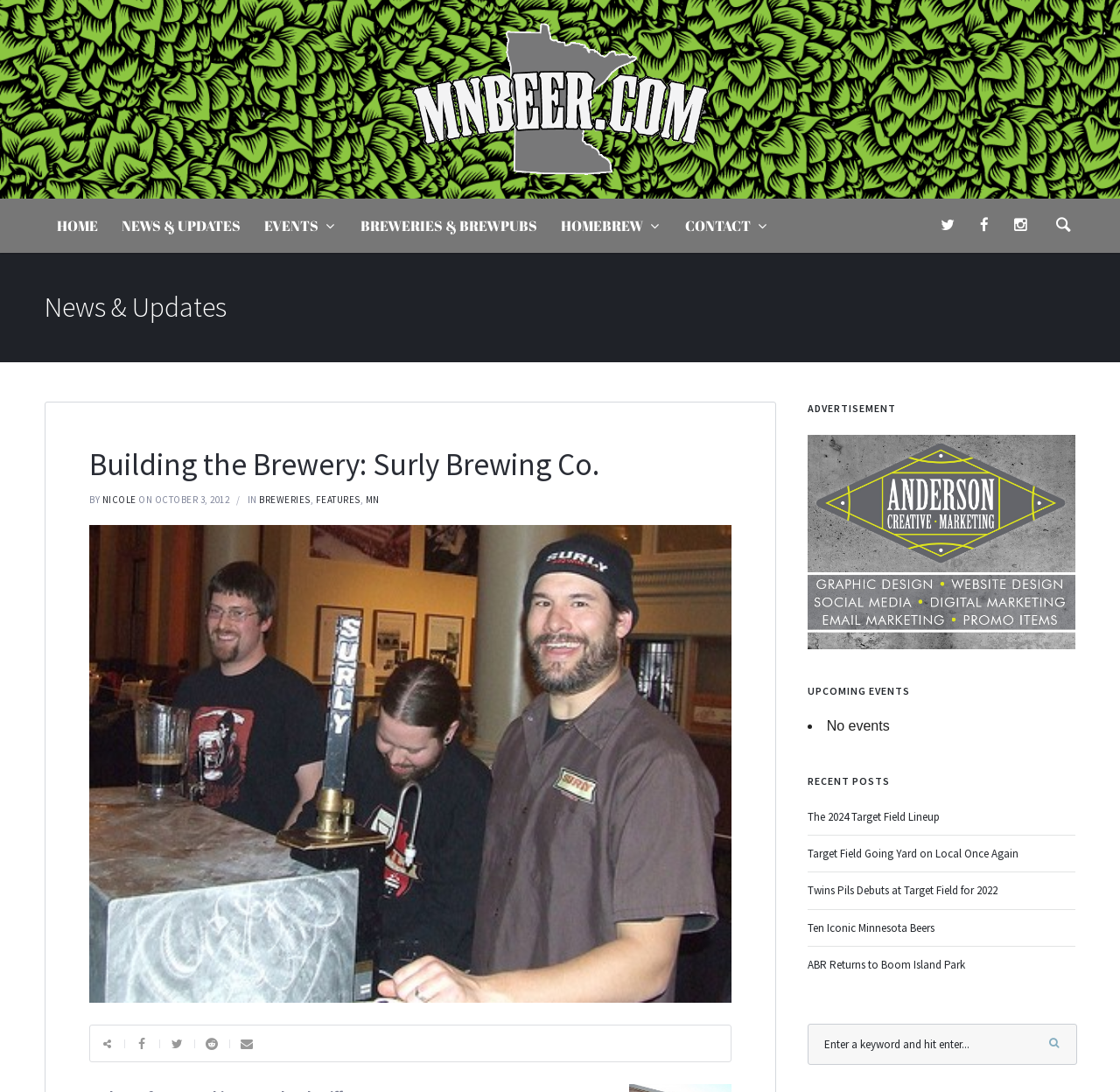Can you determine the bounding box coordinates of the area that needs to be clicked to fulfill the following instruction: "search for craft beer information"?

[0.721, 0.937, 0.962, 0.975]